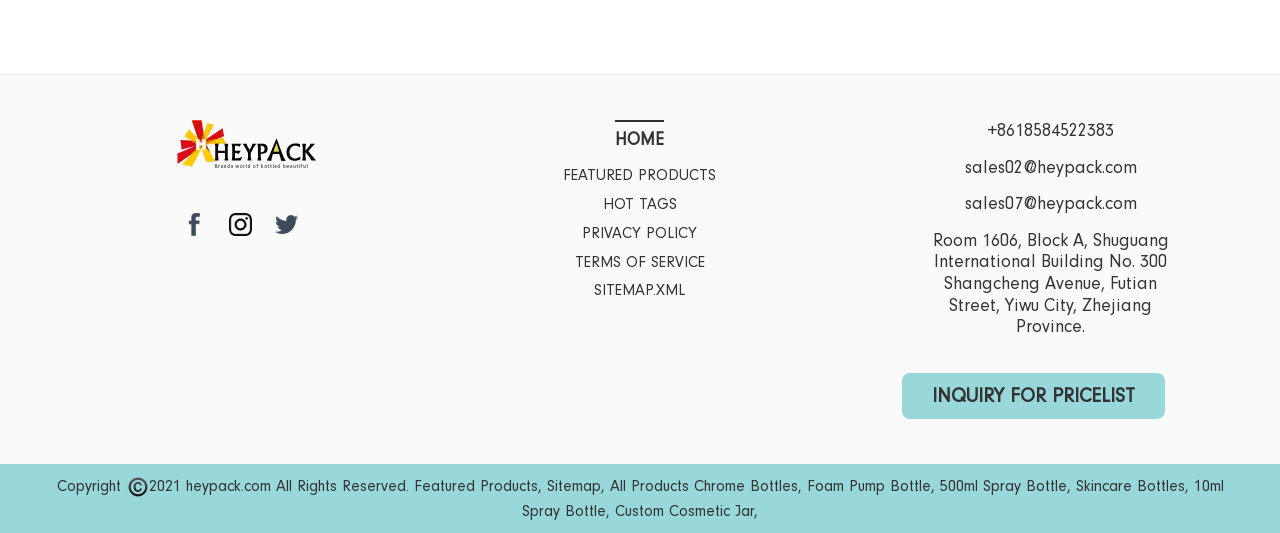Identify the bounding box for the UI element that is described as follows: "Foam Pump Bottle".

[0.63, 0.894, 0.727, 0.928]